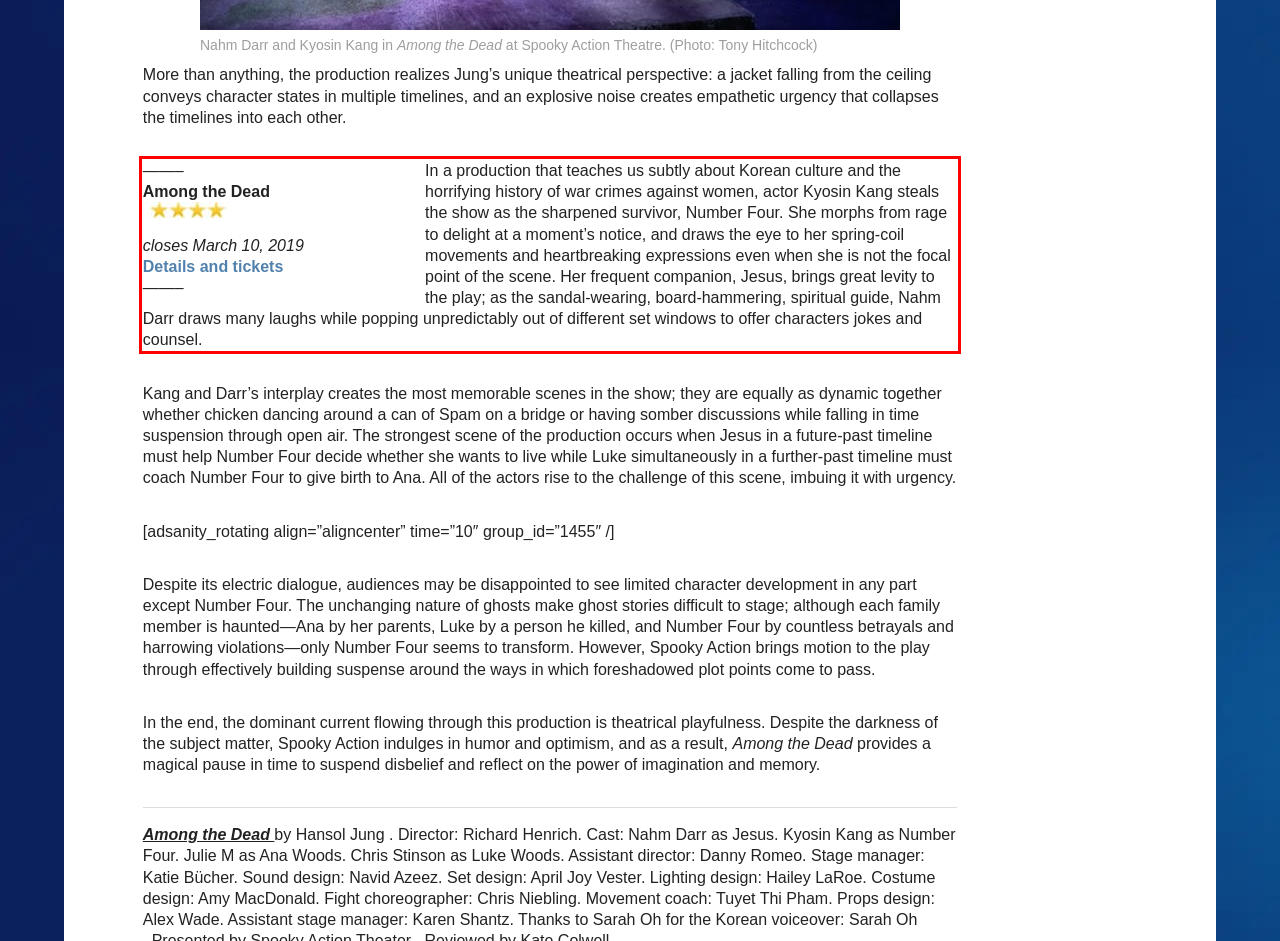Using OCR, extract the text content found within the red bounding box in the given webpage screenshot.

In a production that teaches us subtly about Korean culture and the horrifying history of war crimes against women, actor Kyosin Kang steals the show as the sharpened survivor, Number Four. She morphs from rage to delight at a moment’s notice, and draws the eye to her spring-coil movements and heartbreaking expressions even when she is not the focal point of the scene. Her frequent companion, Jesus, brings great levity to the play; as the sandal-wearing, board-hammering, spiritual guide, Nahm Darr draws many laughs while popping unpredictably out of different set windows to offer characters jokes and counsel.